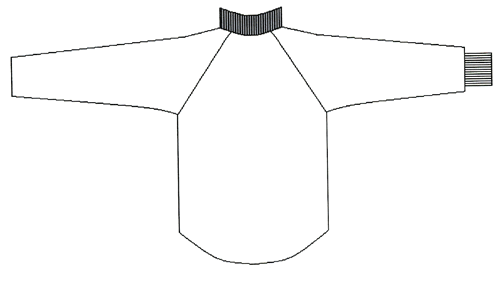What is the shape of the jacket's silhouette?
Using the picture, provide a one-word or short phrase answer.

Longer at the back and shorter at the front